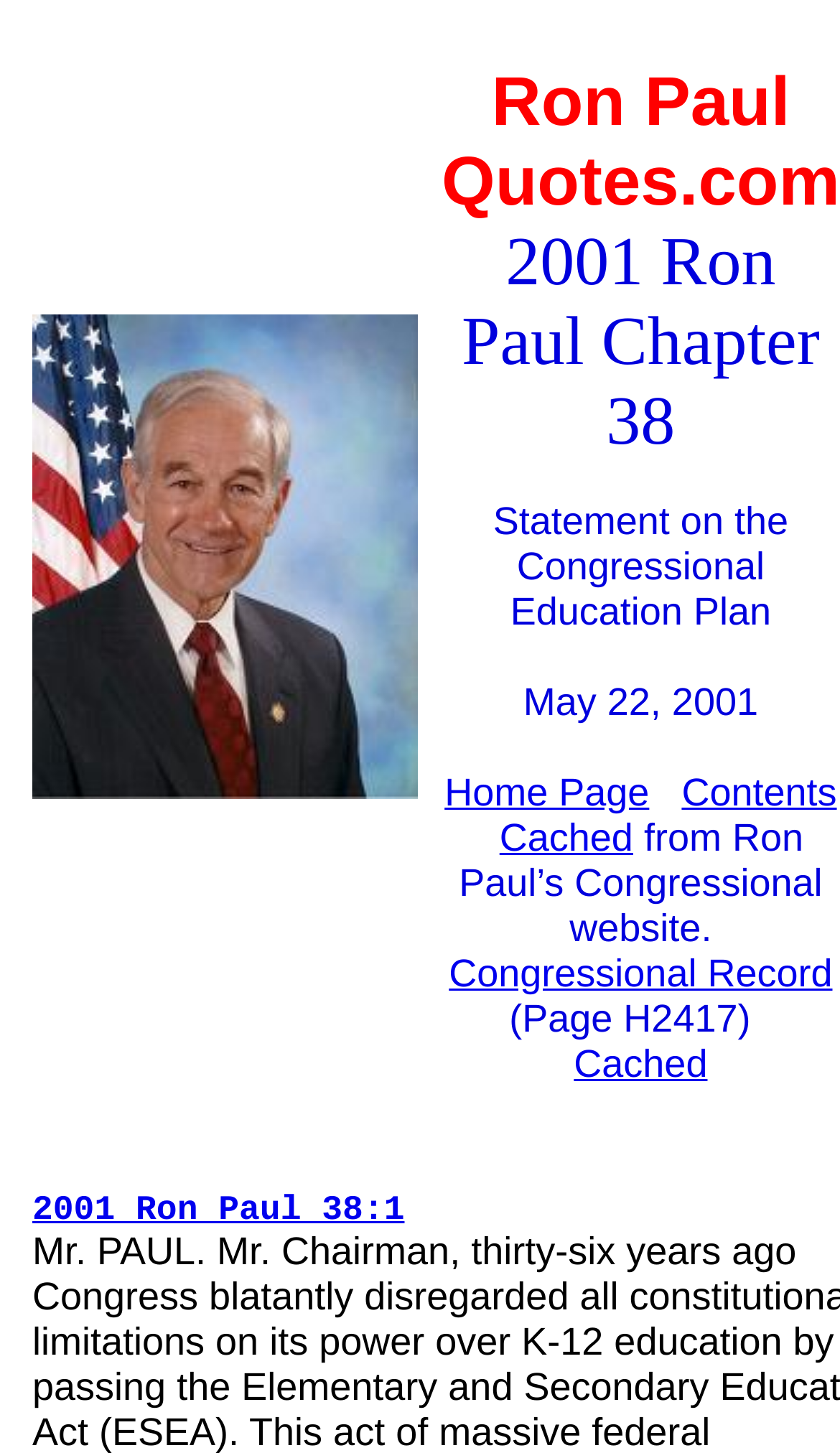Specify the bounding box coordinates (top-left x, top-left y, bottom-right x, bottom-right y) of the UI element in the screenshot that matches this description: Cached

[0.683, 0.717, 0.842, 0.747]